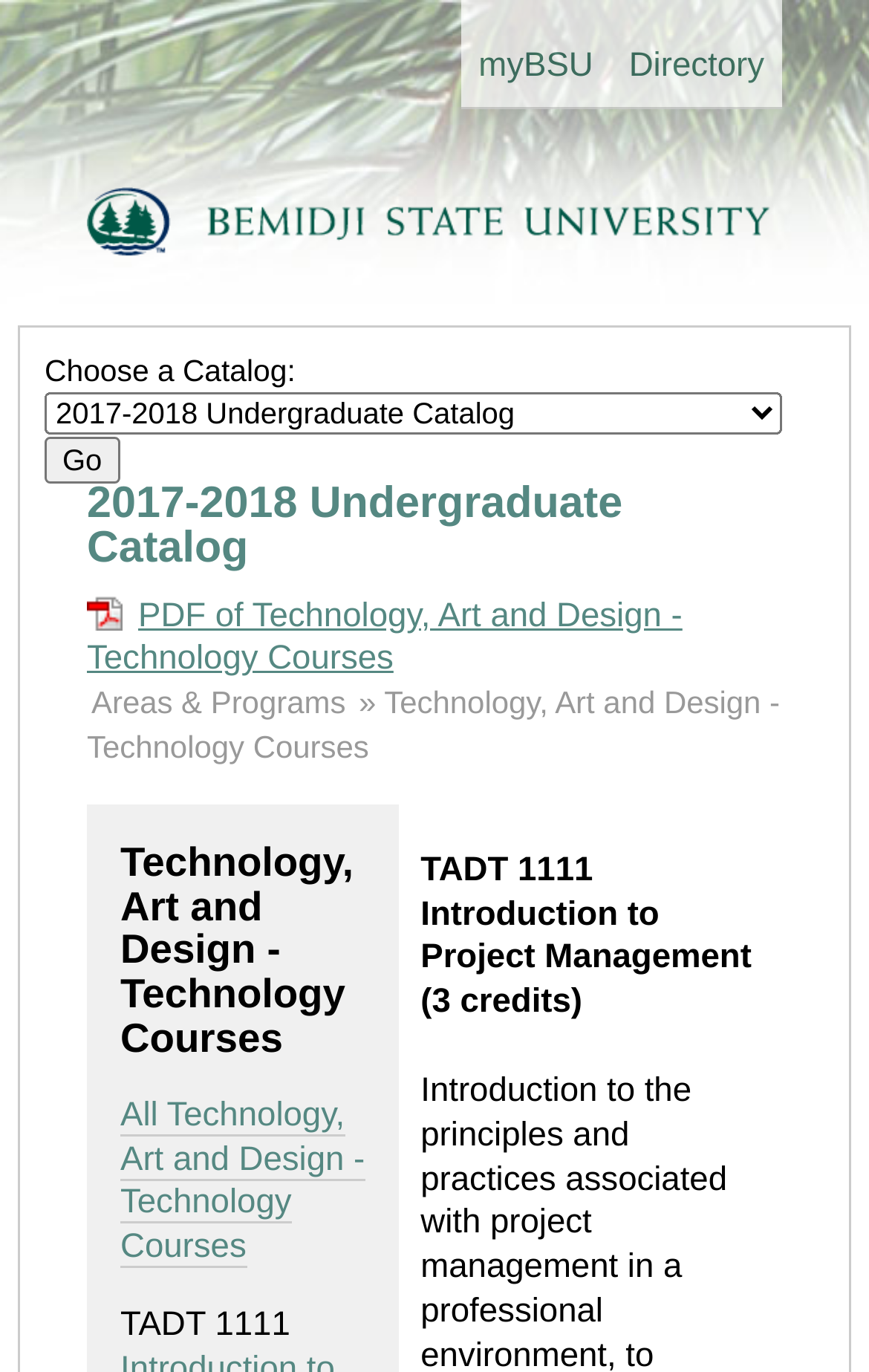How many options are there in the 'Choose a Catalog' dropdown? Please answer the question using a single word or phrase based on the image.

Not specified